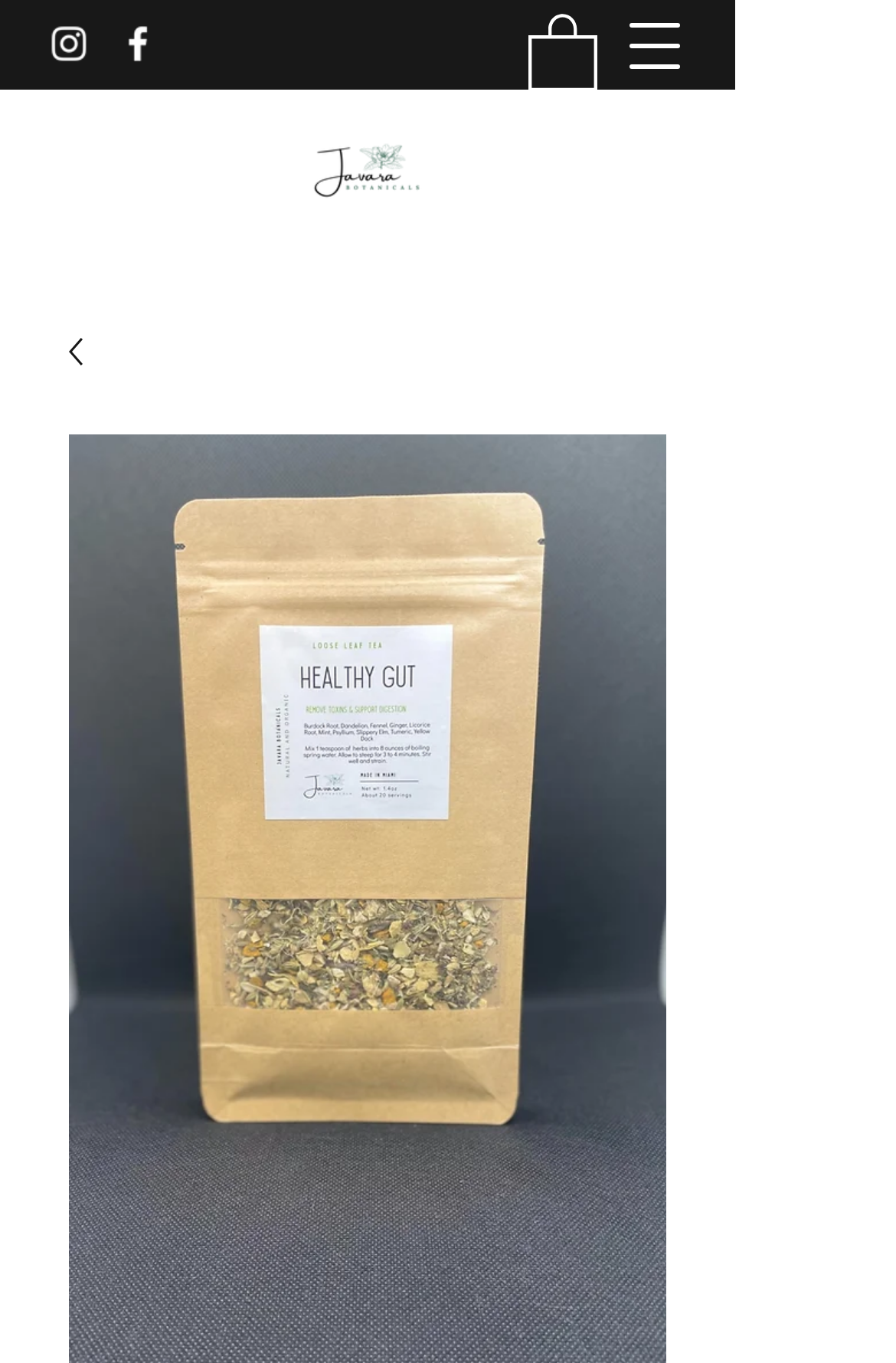Please find the main title text of this webpage.

Healthy Gut Tea Blend